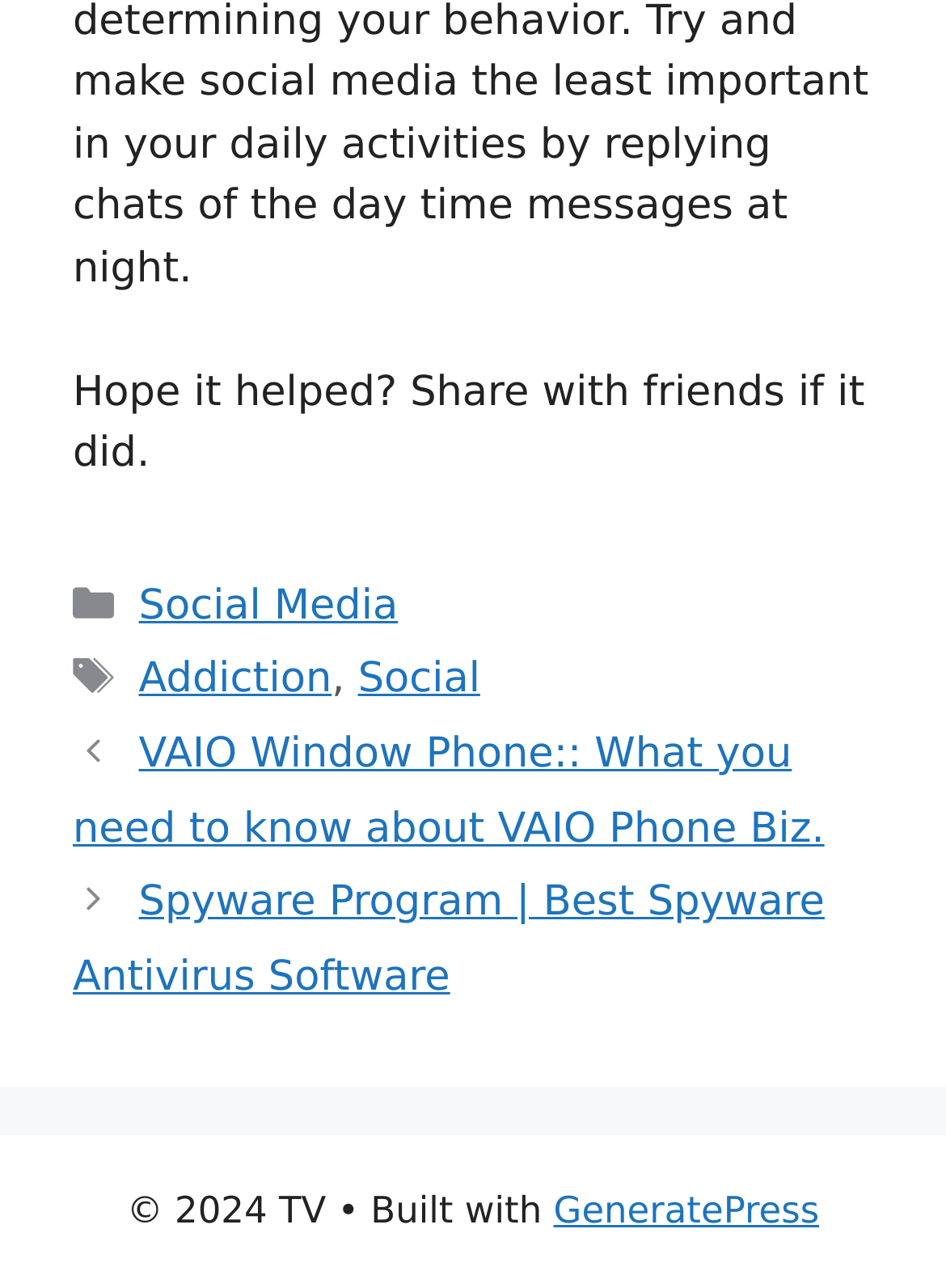What is the name of the website?
Please provide a single word or phrase in response based on the screenshot.

TV